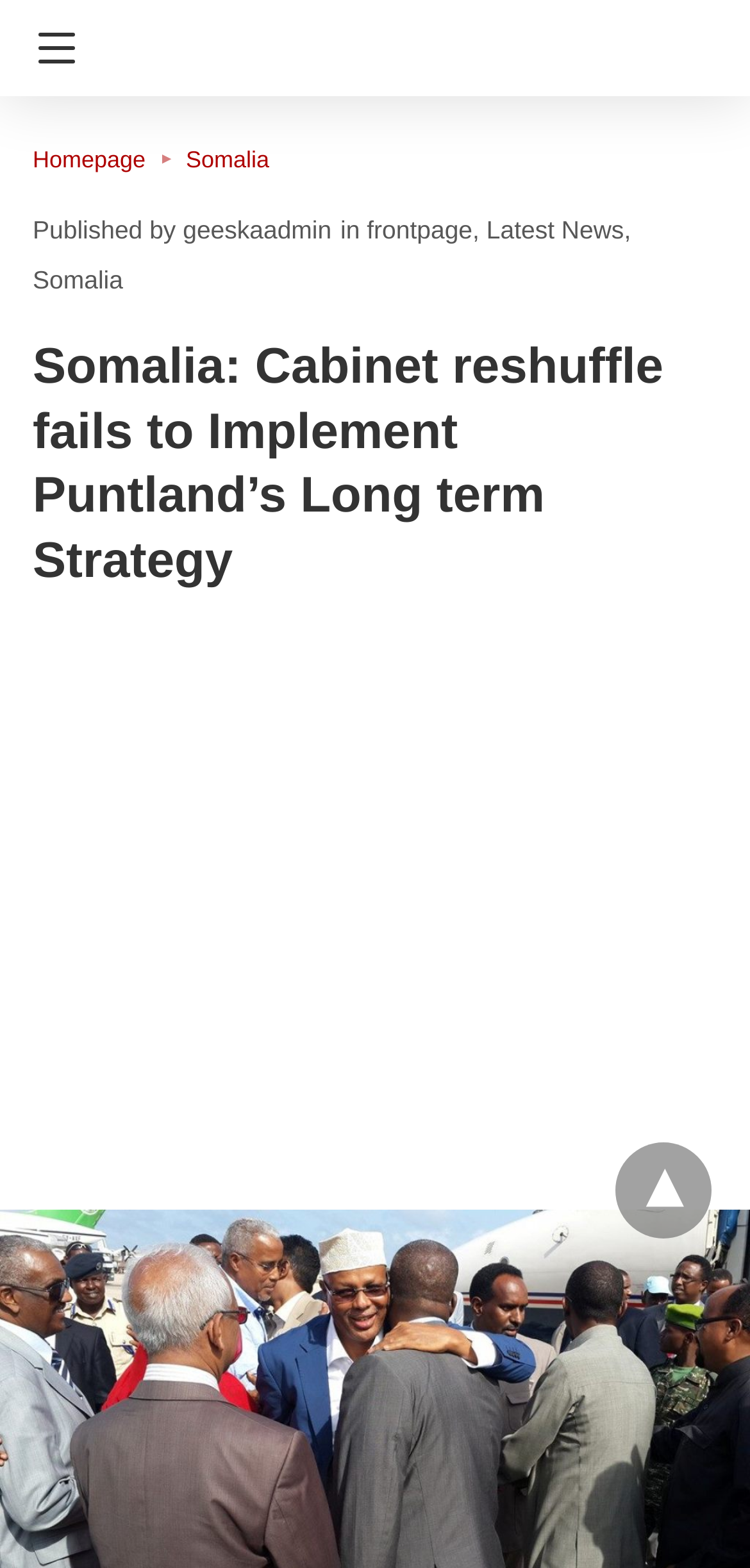Provide your answer to the question using just one word or phrase: What is the name of the online platform?

Geeska Afrika Online